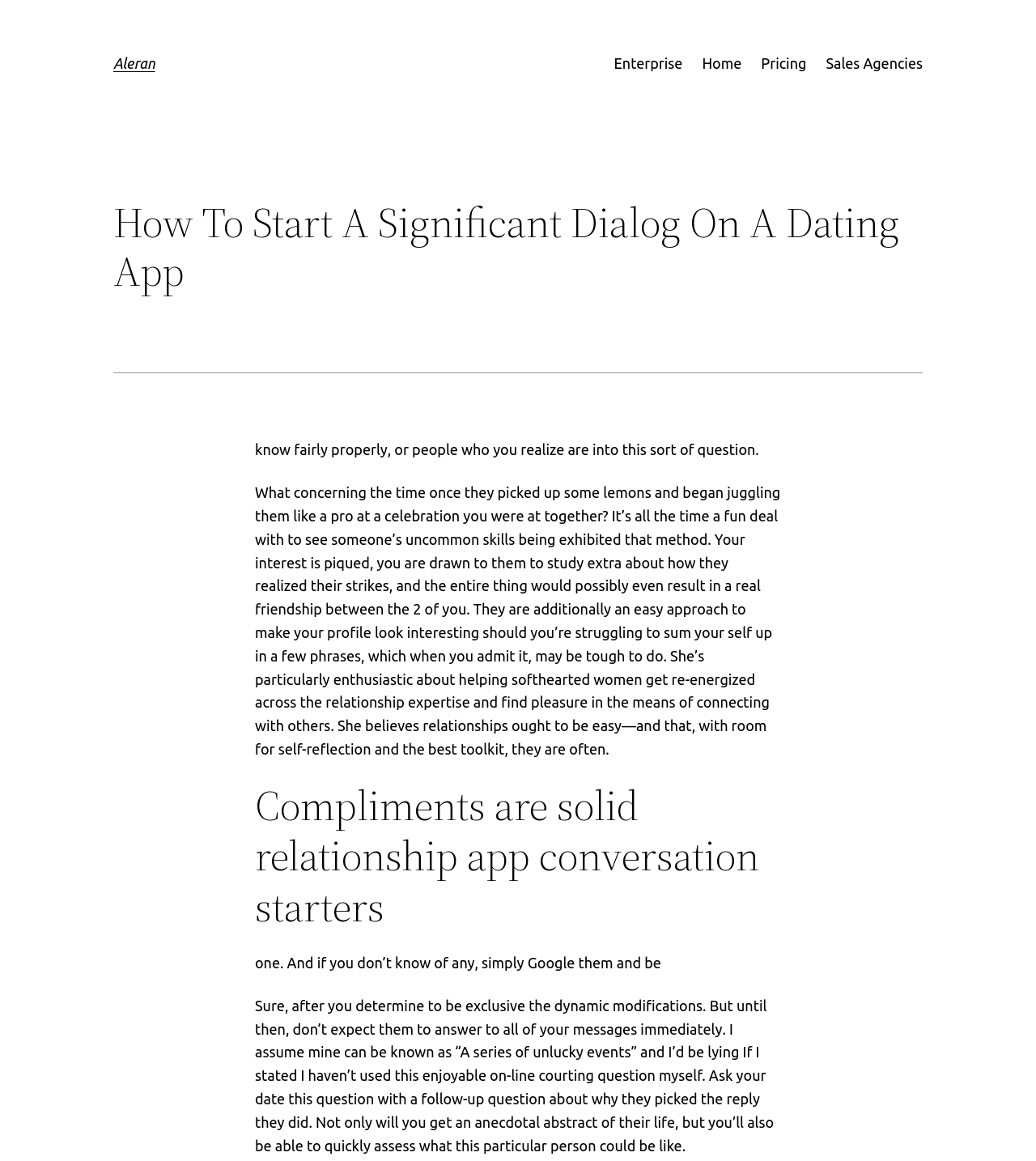Offer a meticulous description of the webpage's structure and content.

The webpage is about starting a significant dialogue on a dating app, with the title "How To Start A Significant Dialog On A Dating App" prominently displayed at the top. Below the title, there is a horizontal separator line. 

At the top left, there is a heading "Aleran" which is also a link. To the right of it, there is a menu with links to "Enterprise", "Home", "Pricing", and "Sales Agencies". 

The main content of the webpage is divided into sections. The first section starts with a paragraph of text that discusses how to initiate a conversation with someone who has an unusual skill or talent. This section is followed by a heading "Compliments are solid relationship app conversation starters". 

Below this heading, there are two more paragraphs of text that provide tips and examples of conversation starters on a dating app. The text is informative and conversational in tone, with a focus on providing advice and suggestions for starting a meaningful dialogue.